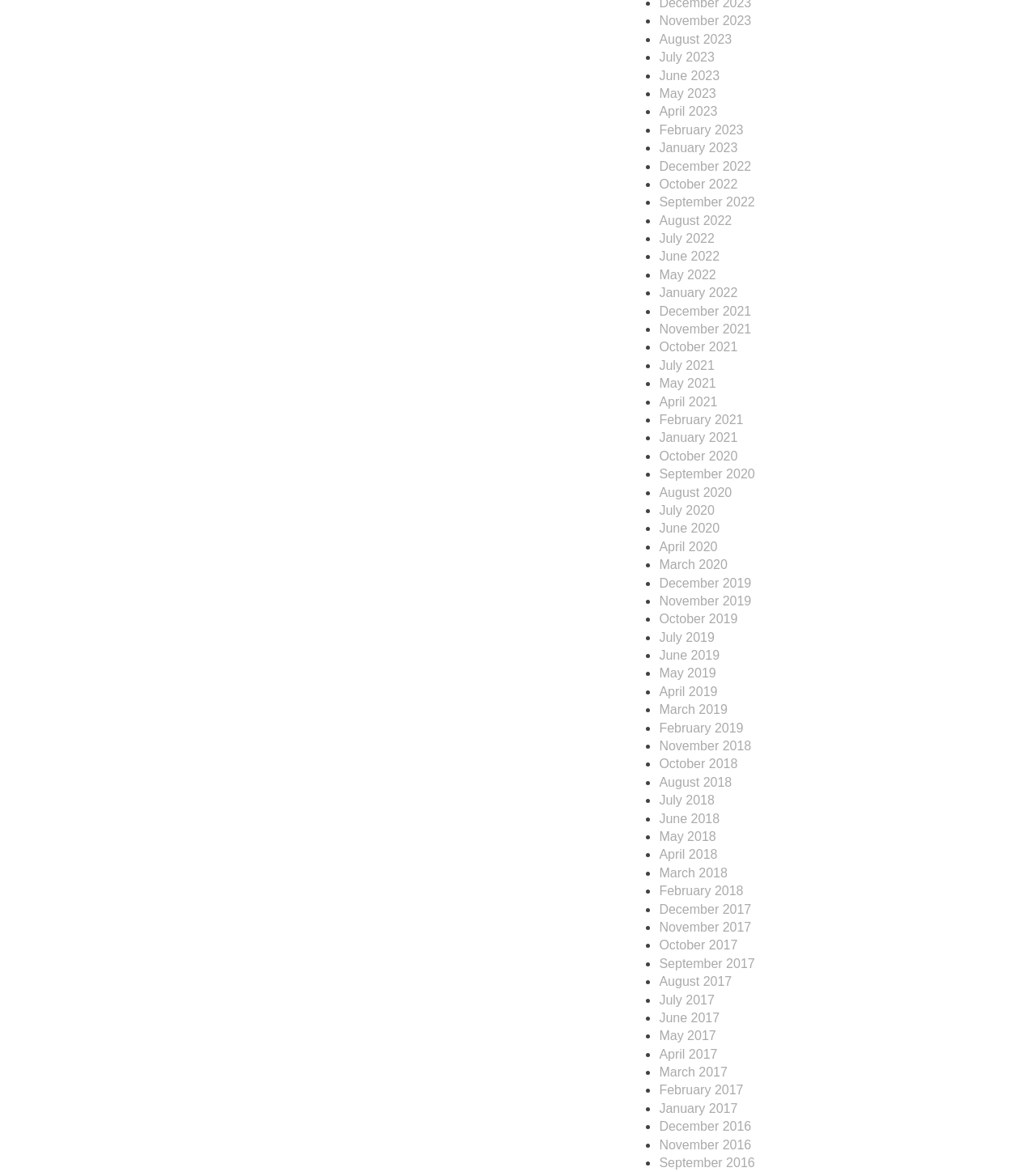Please determine the bounding box coordinates of the element to click in order to execute the following instruction: "View July 2021". The coordinates should be four float numbers between 0 and 1, specified as [left, top, right, bottom].

[0.636, 0.306, 0.69, 0.318]